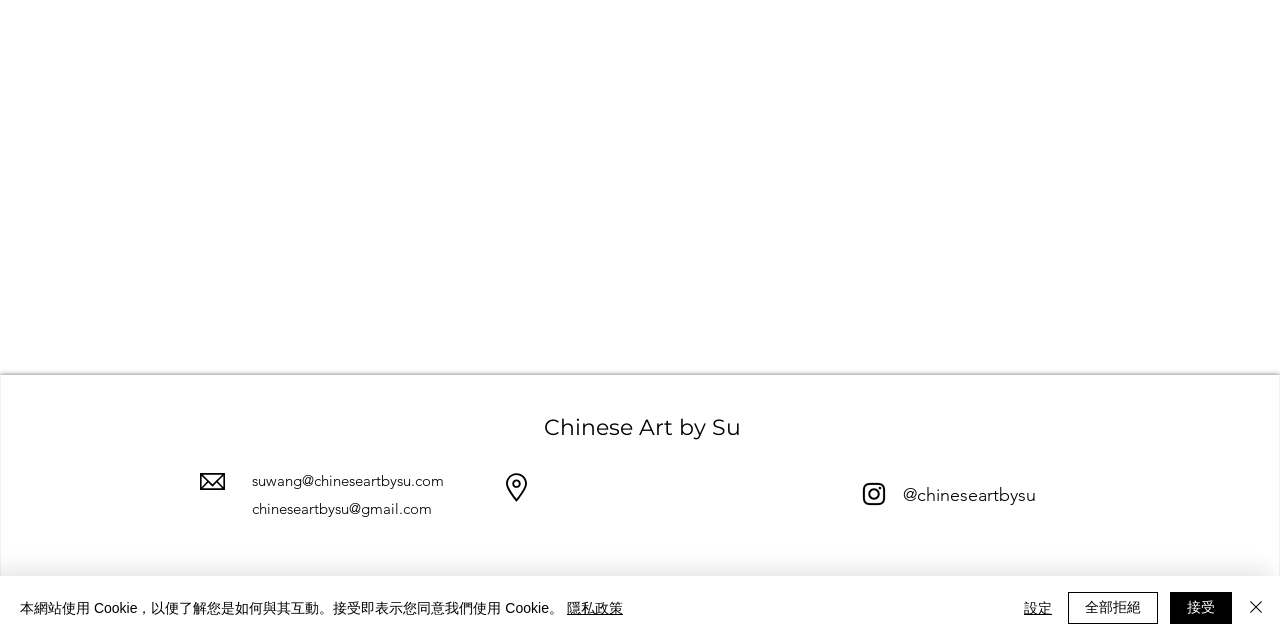Provide the bounding box coordinates of the HTML element this sentence describes: "aria-label="Close"". The bounding box coordinates consist of four float numbers between 0 and 1, i.e., [left, top, right, bottom].

[0.972, 0.925, 0.991, 0.975]